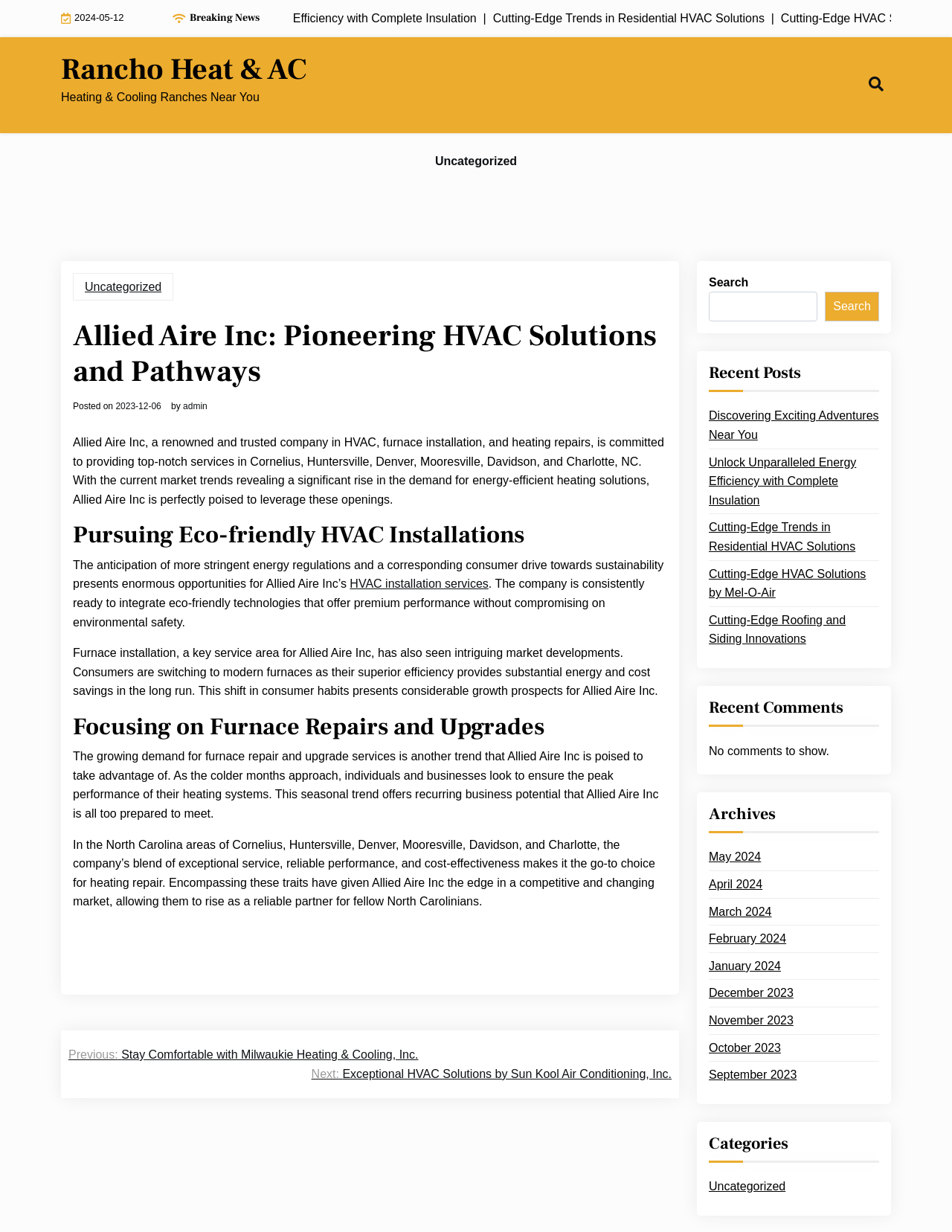Identify the bounding box coordinates of the part that should be clicked to carry out this instruction: "Click on the 'Rancho Heat & AC' link".

[0.064, 0.042, 0.323, 0.071]